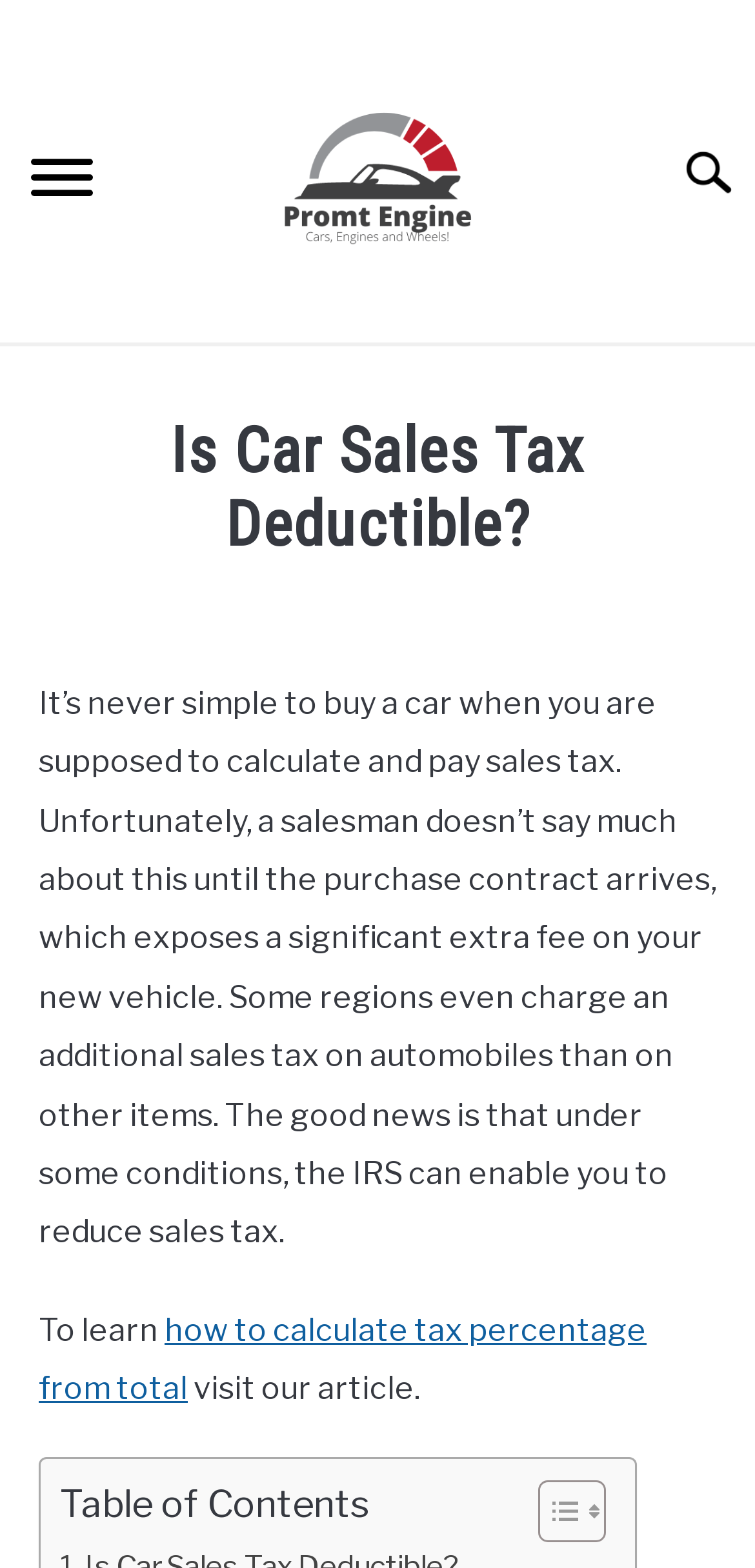Identify the bounding box coordinates for the element you need to click to achieve the following task: "Toggle the table of content". Provide the bounding box coordinates as four float numbers between 0 and 1, in the form [left, top, right, bottom].

[0.674, 0.943, 0.79, 0.985]